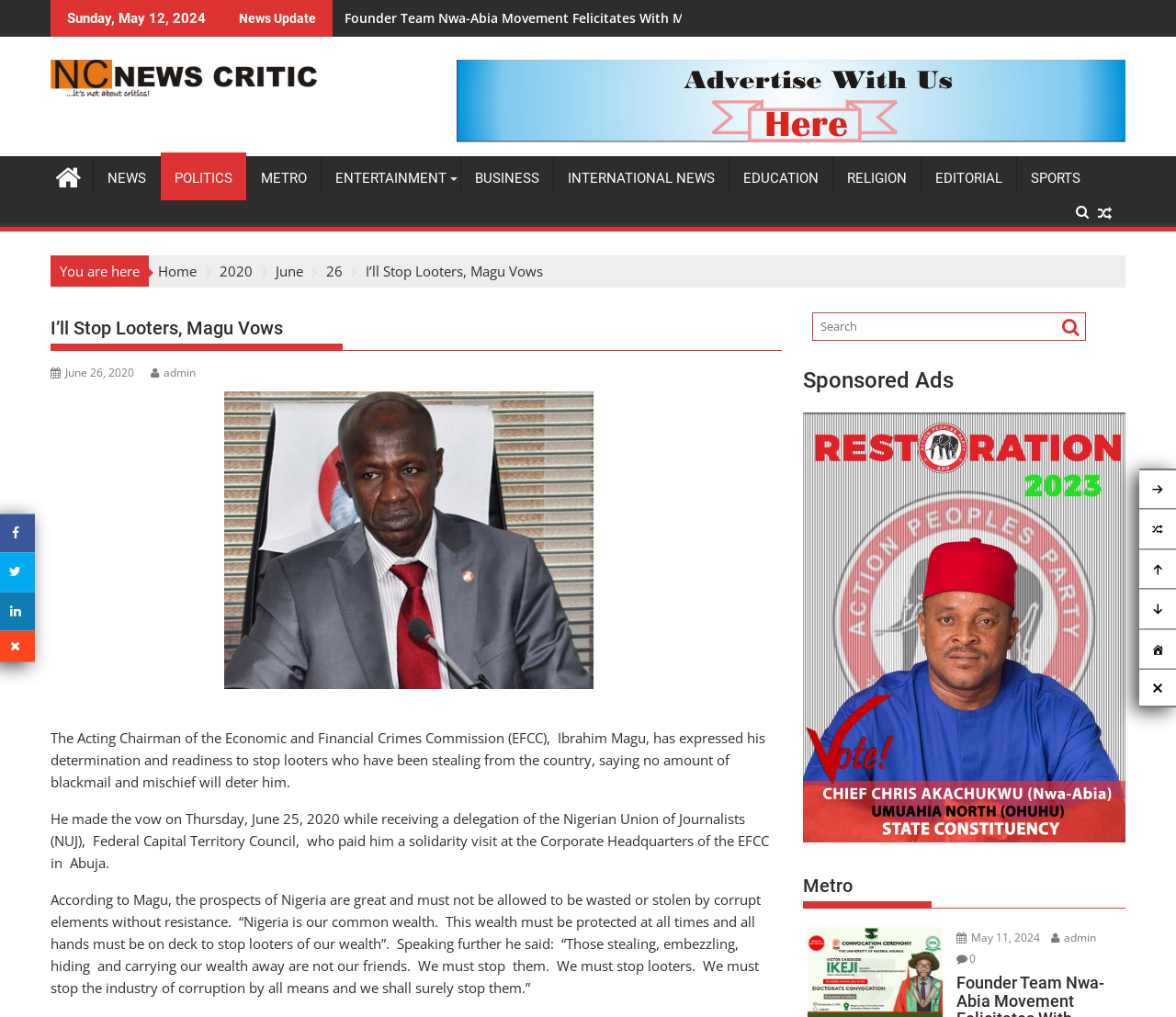Locate the bounding box coordinates of the clickable area to execute the instruction: "Click on the 'SPORTS' link". Provide the coordinates as four float numbers between 0 and 1, represented as [left, top, right, bottom].

[0.865, 0.154, 0.93, 0.197]